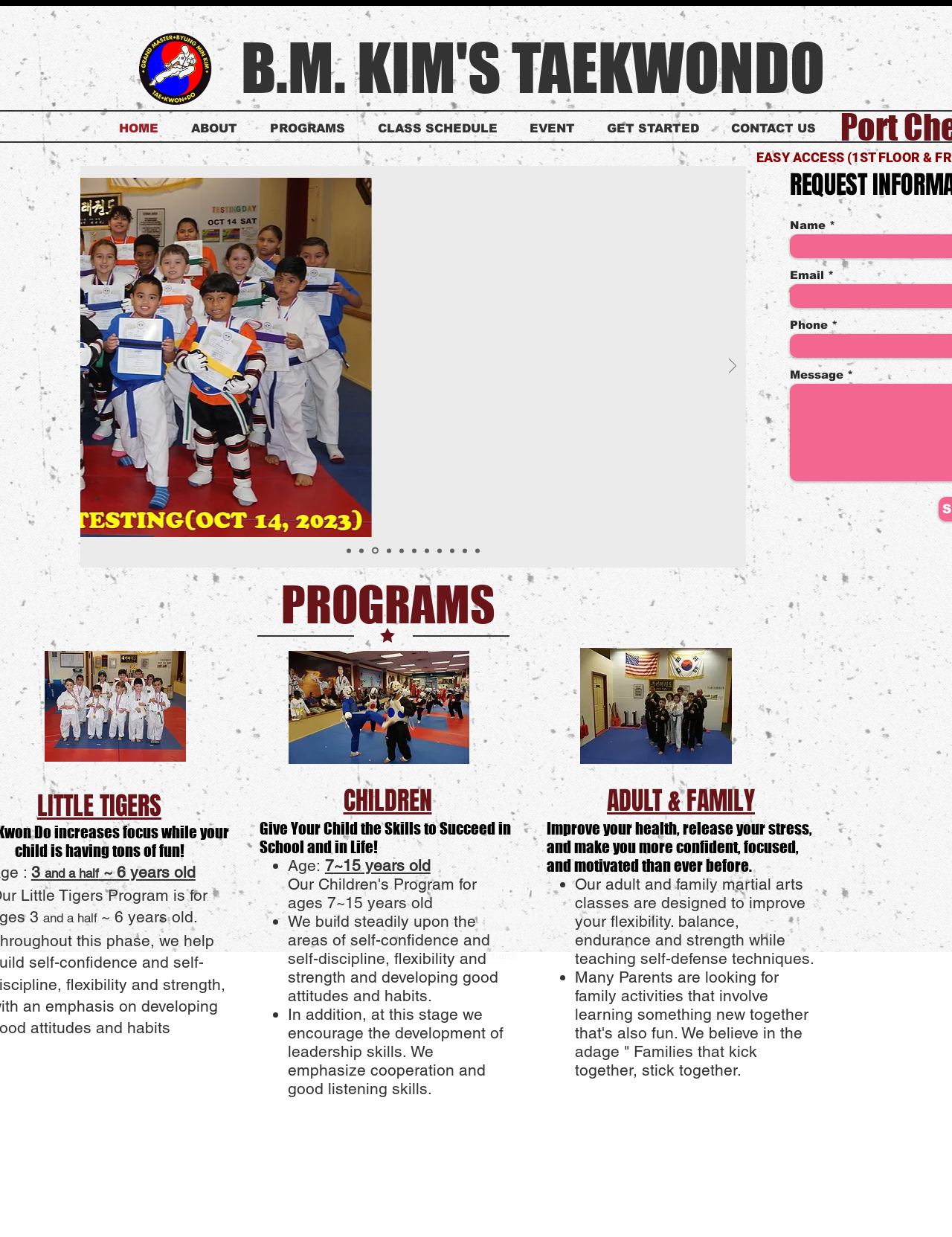Describe the entire webpage, focusing on both content and design.

This webpage is about B.M. Kim's Taekwondo, a martial arts school located in Port Chester, New York. At the top of the page, there is a heading that reads "B.M. KIM'S TAEKWONDO" and a navigation menu with links to different sections of the website, including "HOME", "ABOUT", "PROGRAMS", "CLASS SCHEDULE", "EVENT", "GET STARTED", and "CONTACT US".

Below the navigation menu, there is a slideshow section that takes up most of the page's width. The slideshow has buttons to navigate to the previous and next slides, and each slide has a link to a specific program or event. The first slide has an image with a caption "taekwondo testing" and a link to "taekwondo little tigers test".

To the left of the slideshow, there is a section with a heading "PROGRAMS" and links to different programs, including "LITTLE TIGERS", "MMA", and "CHILDREN". Below this section, there is a quote from Vince Lombardi, and then a section about children's programs, with headings "CHILDREN" and "Give Your Child the Skills to Succeed in School and in Life!". This section lists the benefits of the program, including building self-confidence, self-discipline, flexibility, and strength.

On the right side of the page, there is a section about adult and family programs, with headings "ADULT & FAMILY" and "Improve your health, release your stress, and make you more confident, focused, and motivated than ever before.". This section lists the benefits of the program, including improving flexibility, balance, endurance, and strength, as well as teaching self-defense techniques.

At the bottom of the page, there is a contact form with fields for name, email, phone, and message.